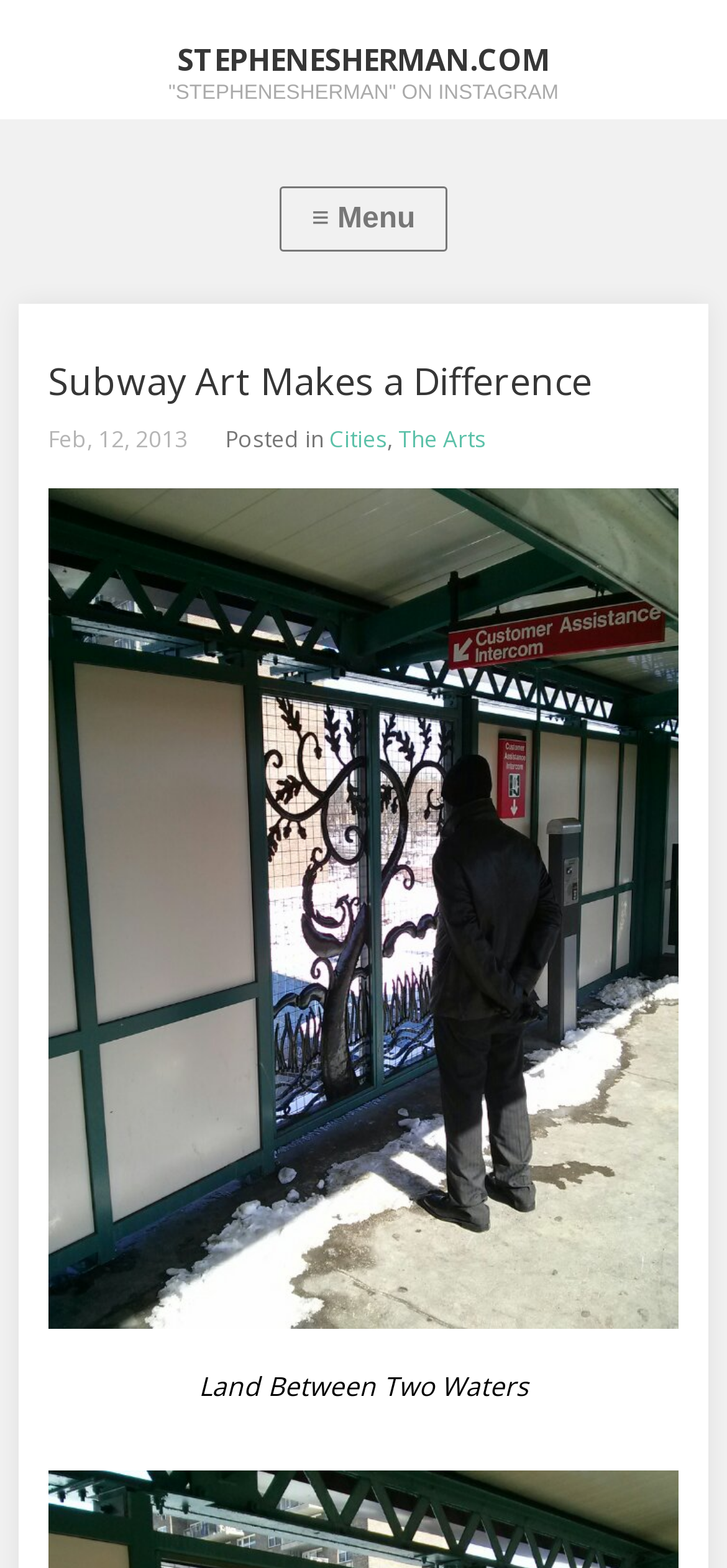Describe in detail what you see on the webpage.

The webpage is about "Subway Art Makes a Difference" and appears to be a blog post or article. At the top, there is a link to the author's Instagram profile, "STEPHENESHERMAN.COM", which spans the entire width of the page. Below this, there is a header section that takes up about a quarter of the page's height, containing the title "Subway Art Makes a Difference" and a timestamp "Feb, 12, 2013". 

To the right of the timestamp, there are two categories: "Cities" and "The Arts", which are likely tags or labels for the post. The main content of the page is an image, which takes up most of the page's width and about half of its height. The image is described as "image" and has a caption "Land Between Two Waters" below it.